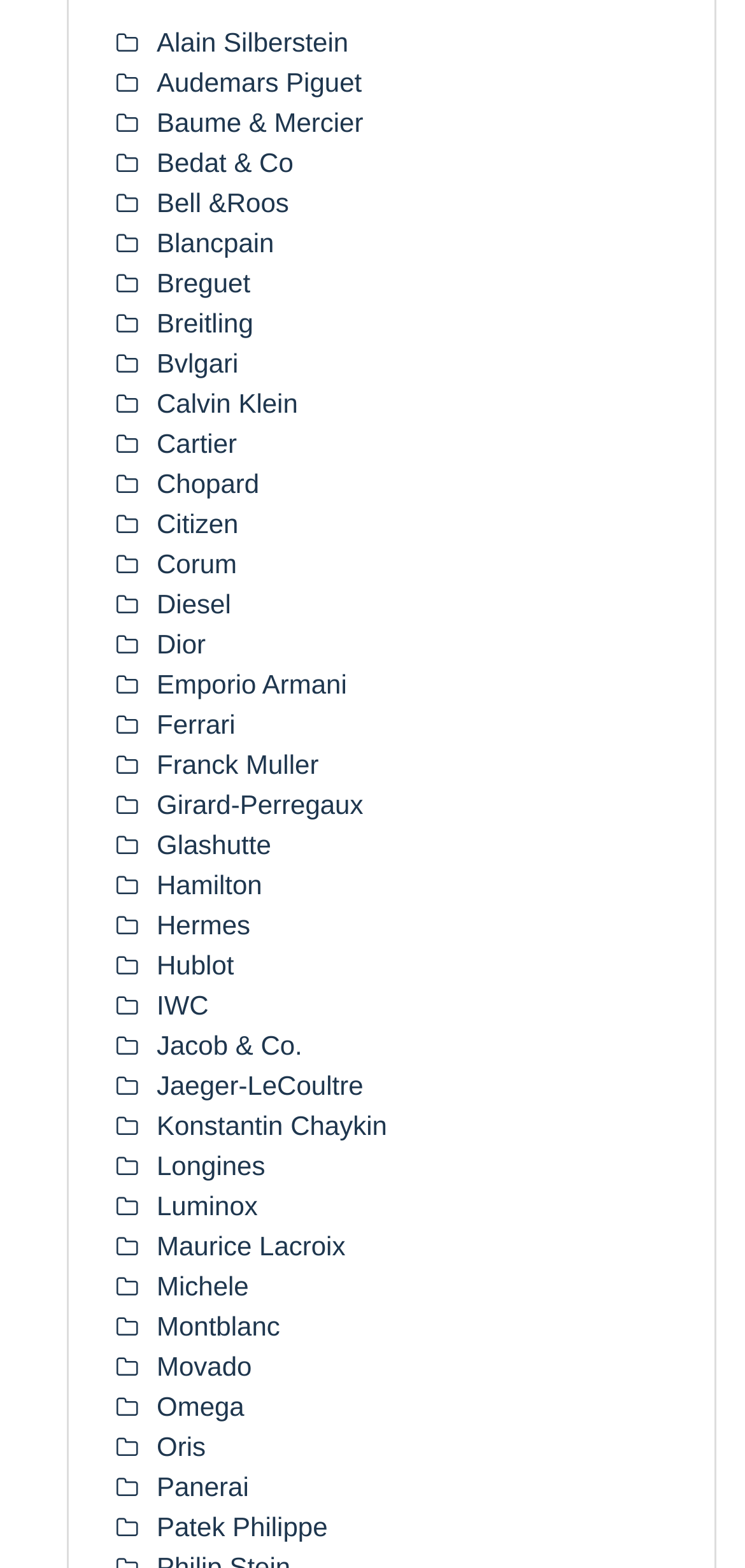Please reply to the following question with a single word or a short phrase:
How many brands are listed?

30